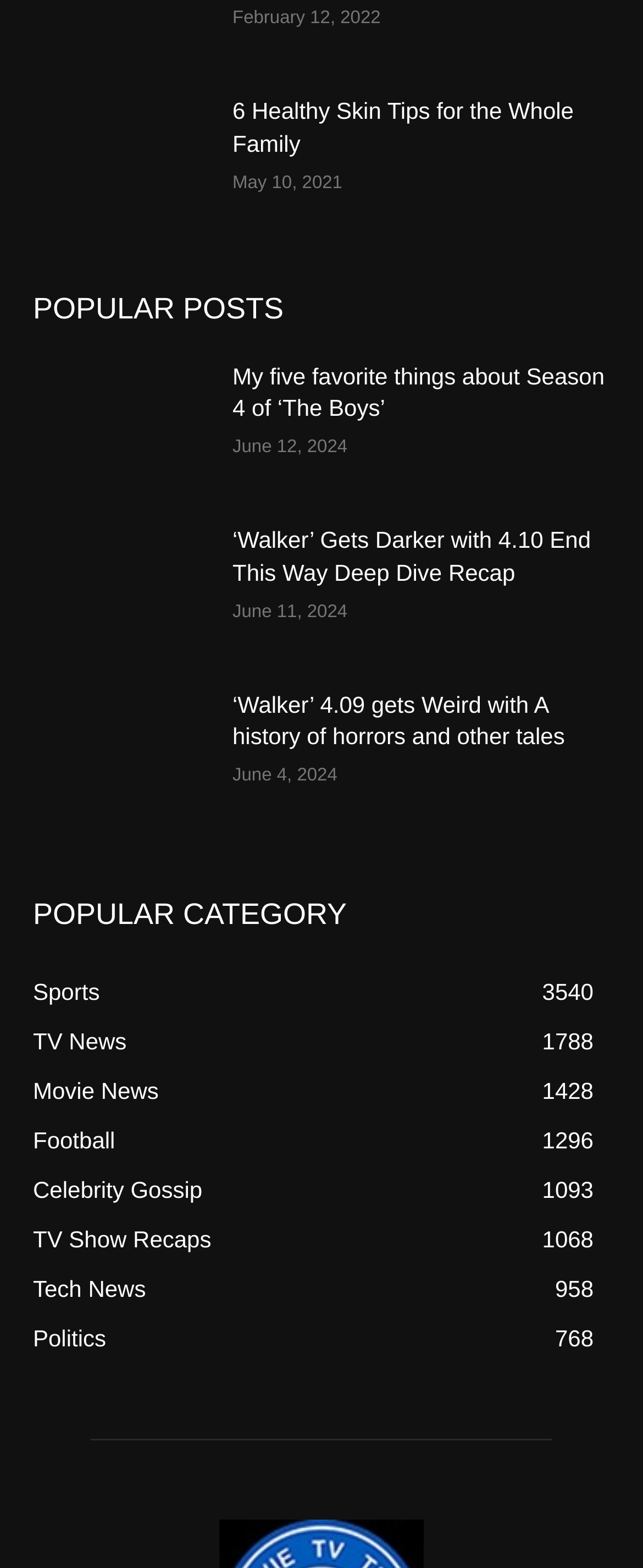Pinpoint the bounding box coordinates of the element you need to click to execute the following instruction: "Browse the Sports category". The bounding box should be represented by four float numbers between 0 and 1, in the format [left, top, right, bottom].

[0.051, 0.624, 0.155, 0.641]